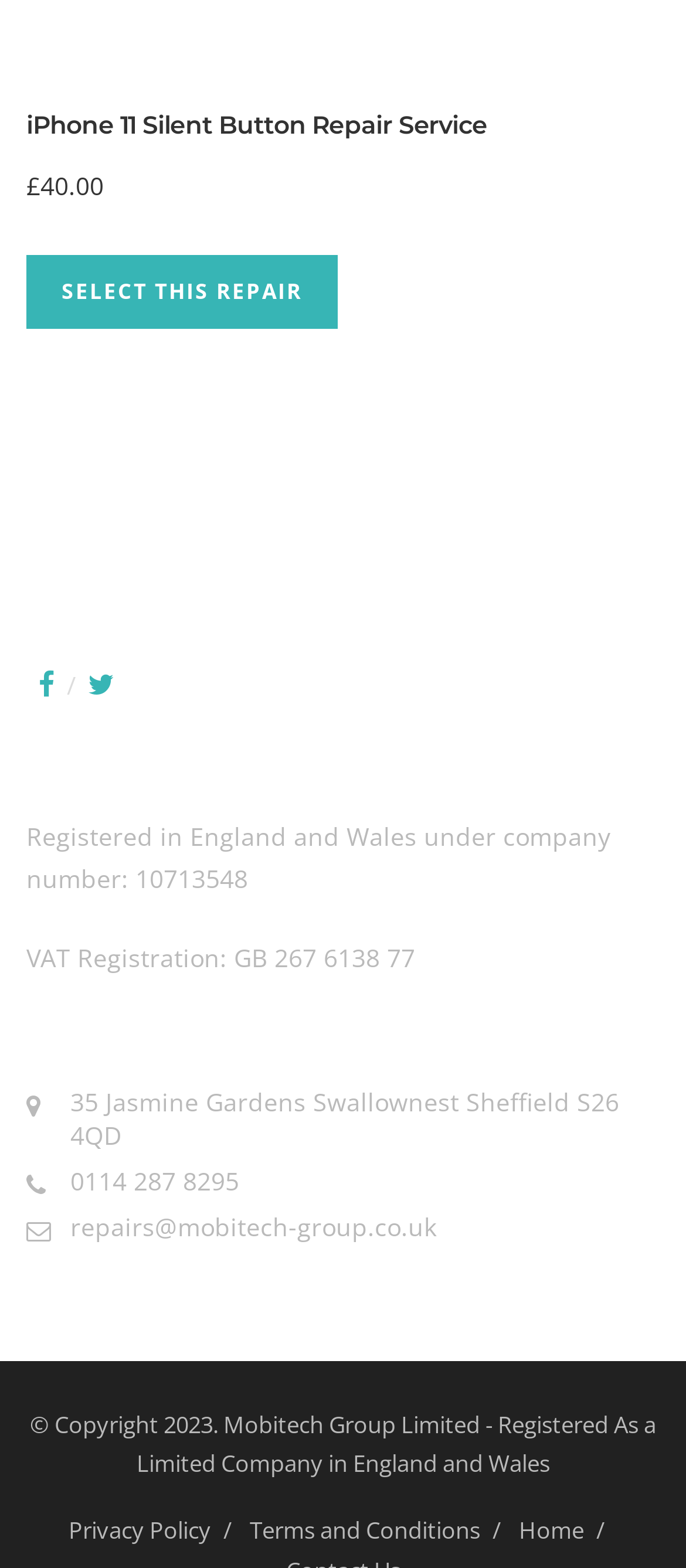Use a single word or phrase to answer the question: 
What is the repair service for?

iPhone 11 Silent Button